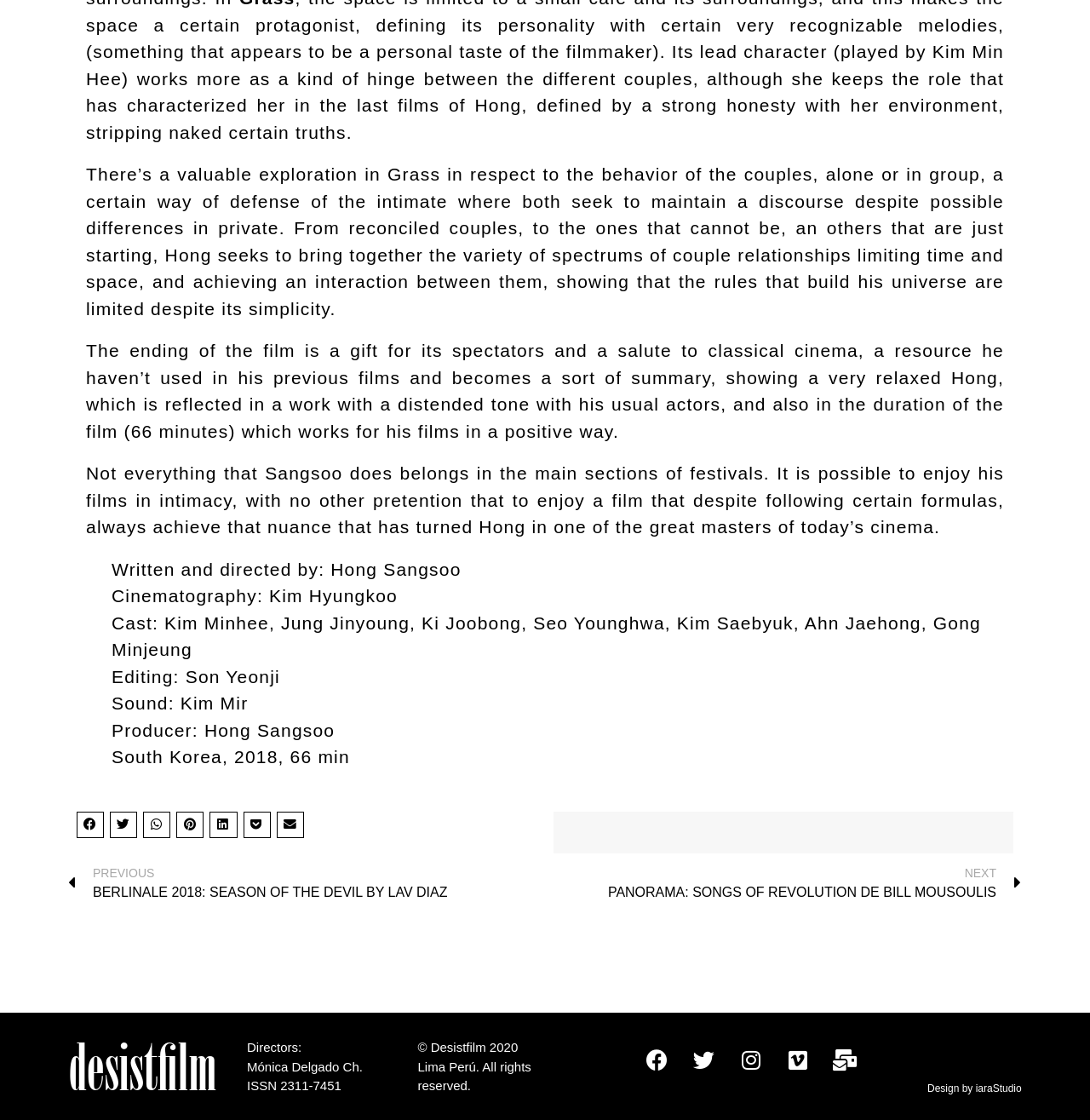Find the bounding box coordinates of the area that needs to be clicked in order to achieve the following instruction: "Go to Home page". The coordinates should be specified as four float numbers between 0 and 1, i.e., [left, top, right, bottom].

None